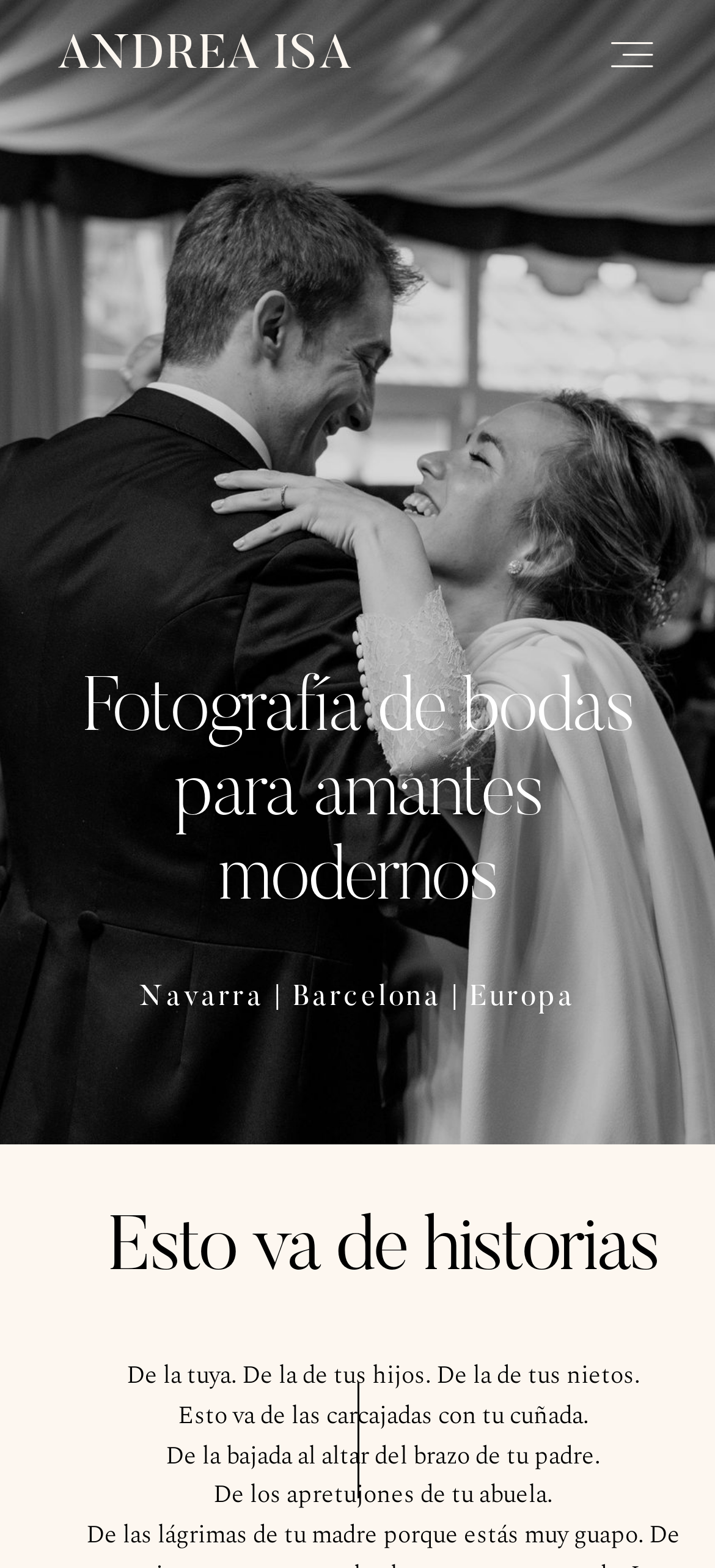Determine the bounding box coordinates for the clickable element required to fulfill the instruction: "go to the home page". Provide the coordinates as four float numbers between 0 and 1, i.e., [left, top, right, bottom].

[0.43, 0.117, 0.57, 0.13]